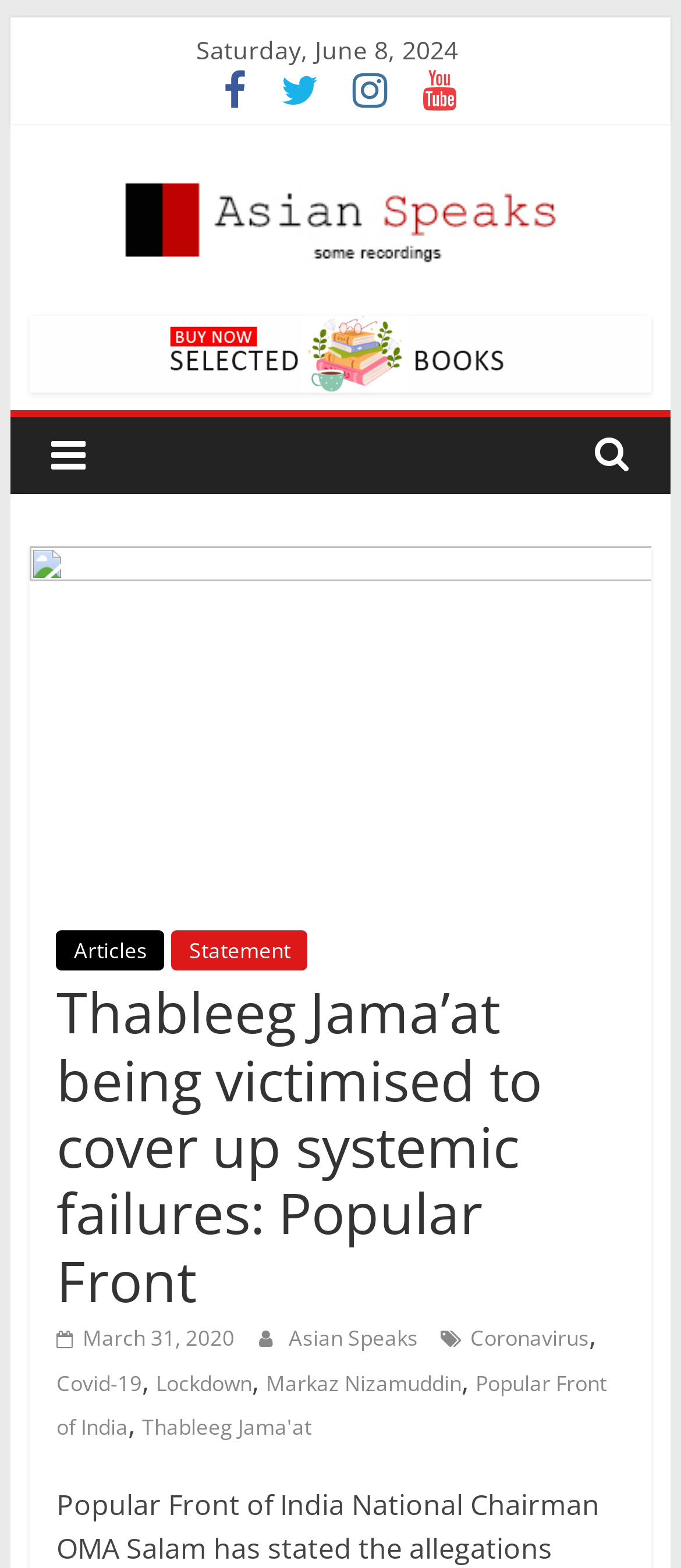Please pinpoint the bounding box coordinates for the region I should click to adhere to this instruction: "Click on the 'Articles' link".

[0.083, 0.593, 0.242, 0.618]